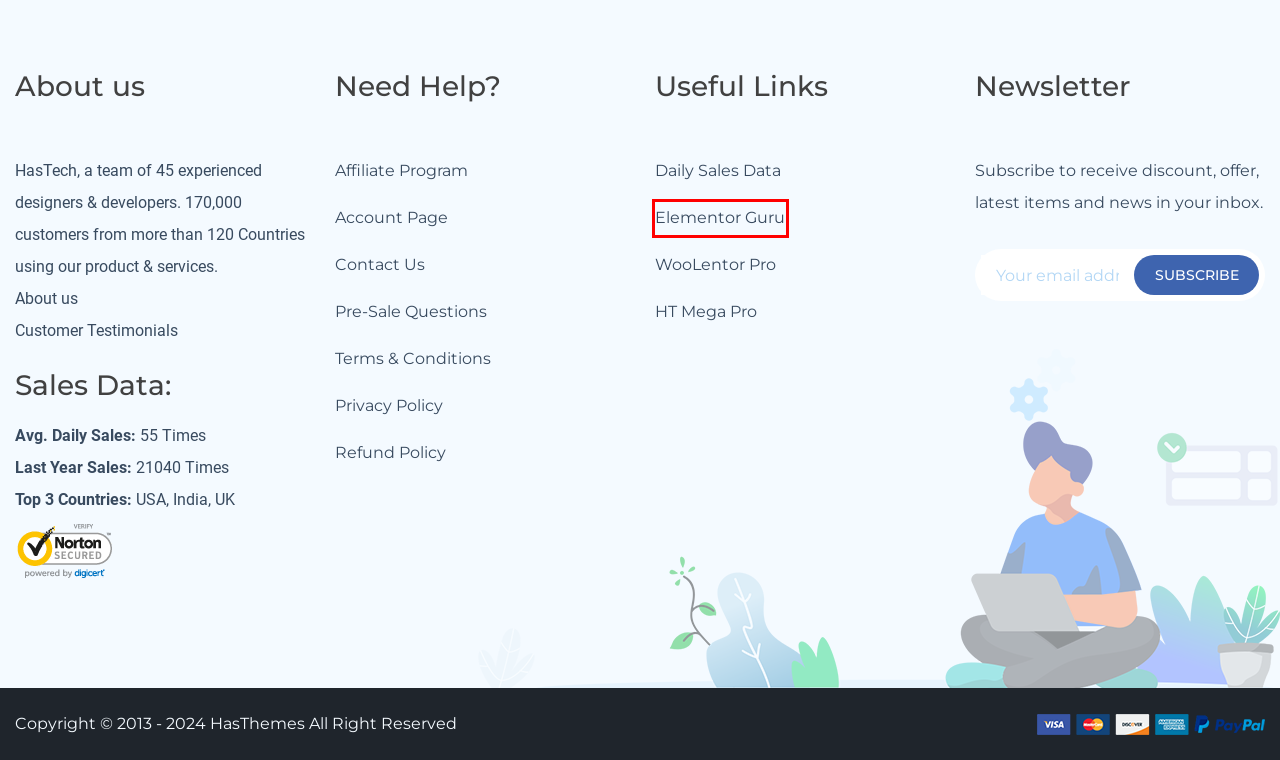Using the screenshot of a webpage with a red bounding box, pick the webpage description that most accurately represents the new webpage after the element inside the red box is clicked. Here are the candidates:
A. WooLentor Pro - WooCommerce Page Builder - HasThemes
B. Refund Policy - HasThemes
C. Affiliate Program - HasThemes
D. Pricing Plan - WooLentor
E. Sales Data - HasThemes
F. Terms & Conditions - HasThemes
G. HT Mega Pro - HasThemes
H. Privacy Policy - HasThemes

D